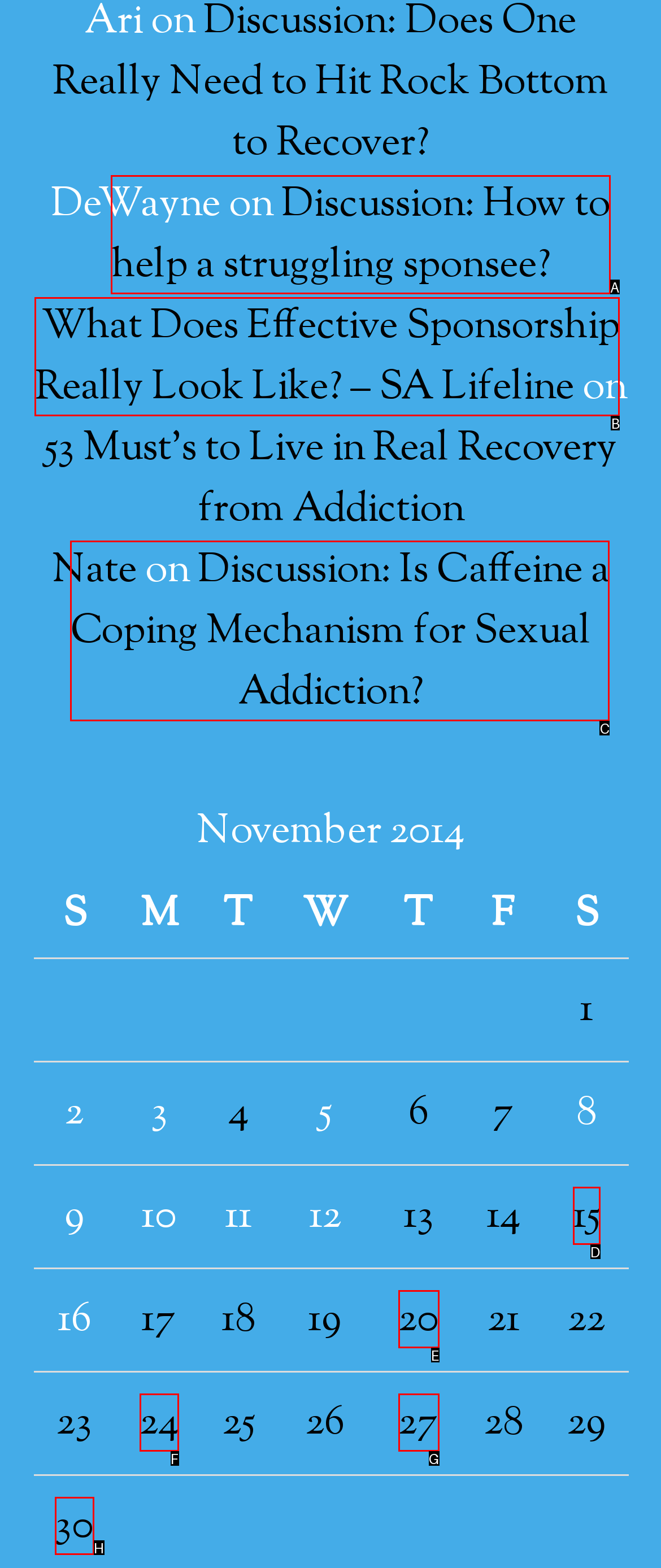Specify which UI element should be clicked to accomplish the task: Read the discussion 'Is Caffeine a Coping Mechanism for Sexual Addiction?'. Answer with the letter of the correct choice.

C